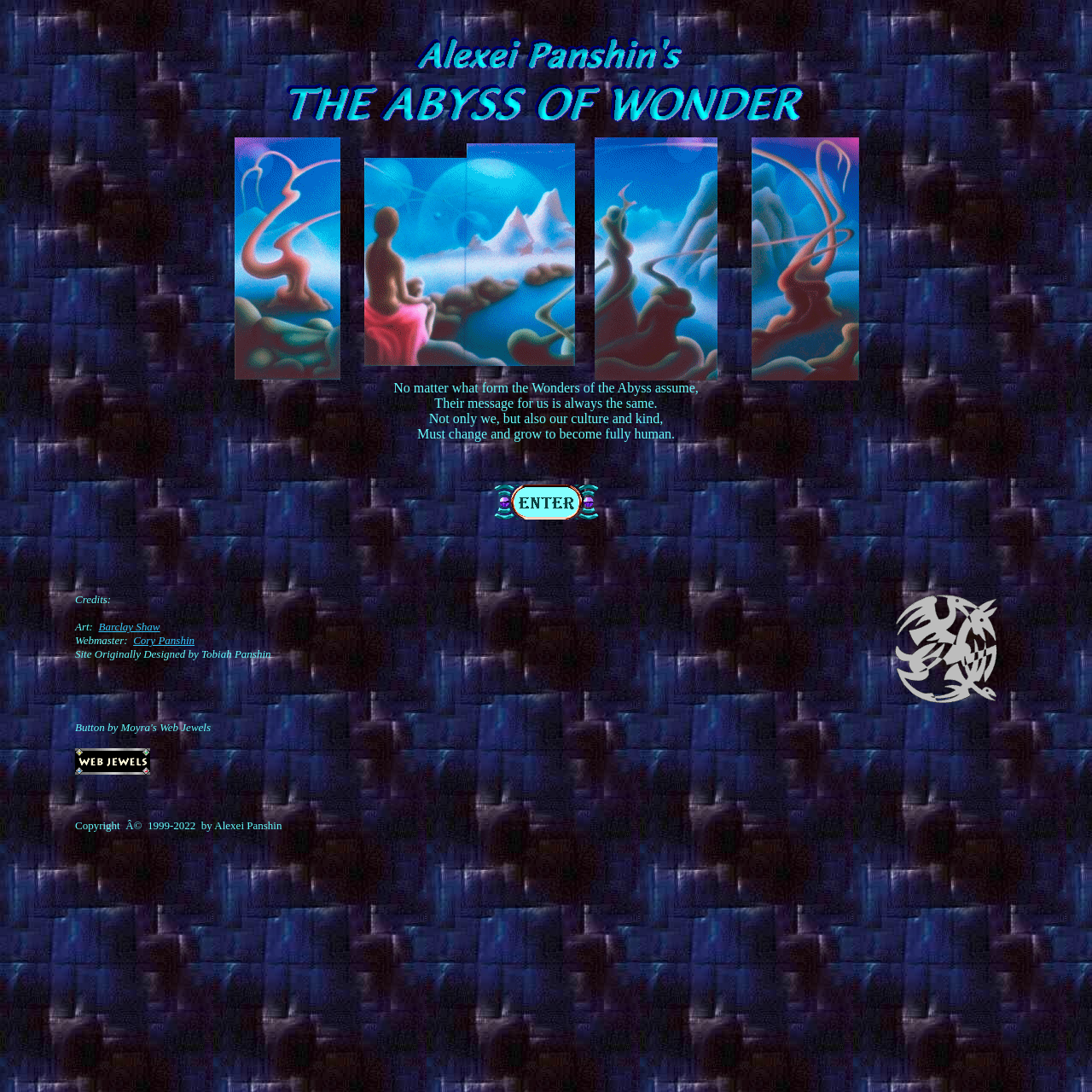Find the coordinates for the bounding box of the element with this description: "alt="ENTER"".

[0.451, 0.465, 0.549, 0.478]